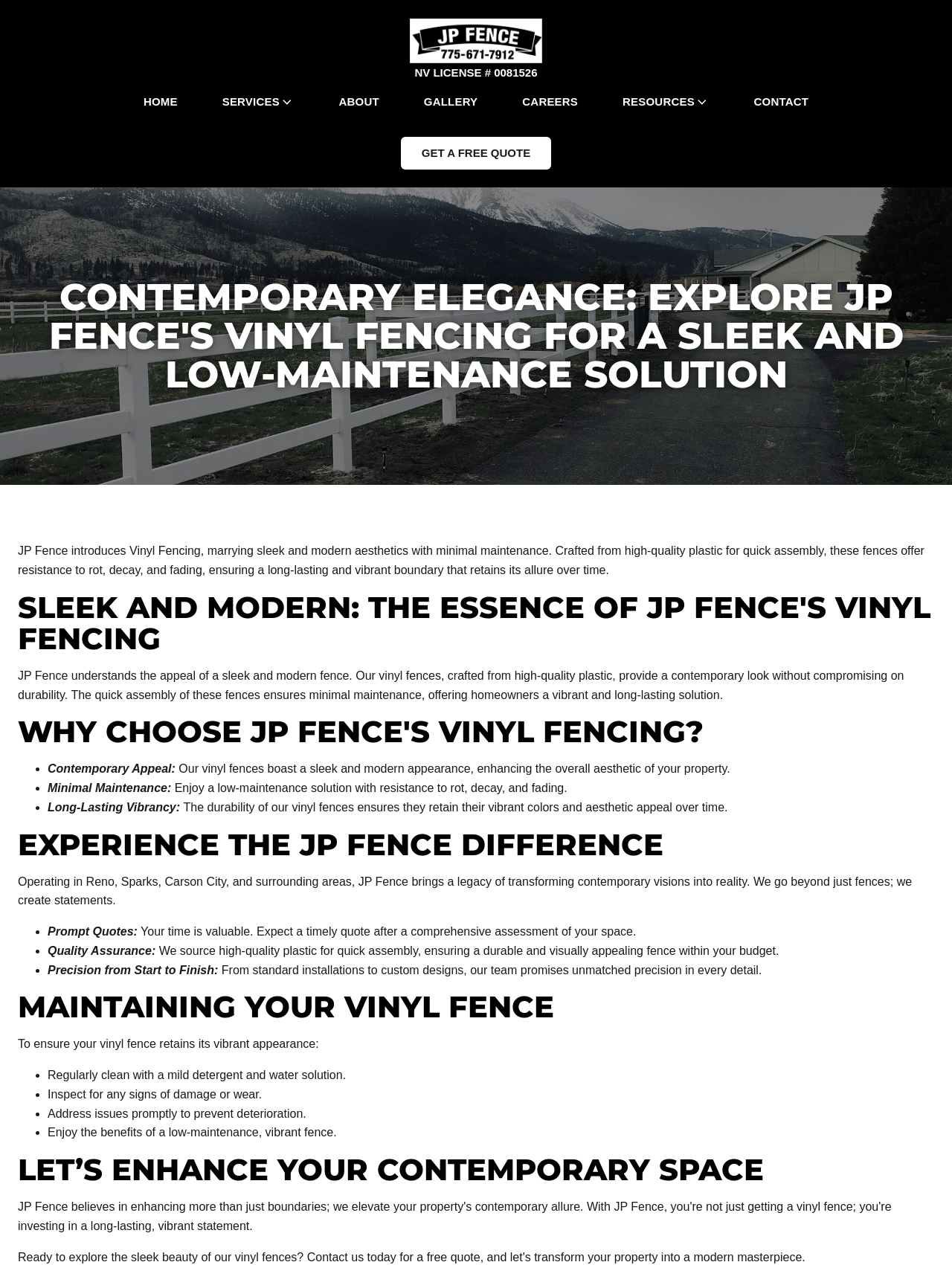Using the information from the screenshot, answer the following question thoroughly:
What type of fencing does JP Fence offer?

Based on the webpage content, JP Fence introduces Vinyl Fencing, which is a type of fencing that combines modern aesthetics with minimal maintenance. This information is obtained from the static text 'JP Fence introduces Vinyl Fencing, marrying sleek and modern aesthetics with minimal maintenance...'.